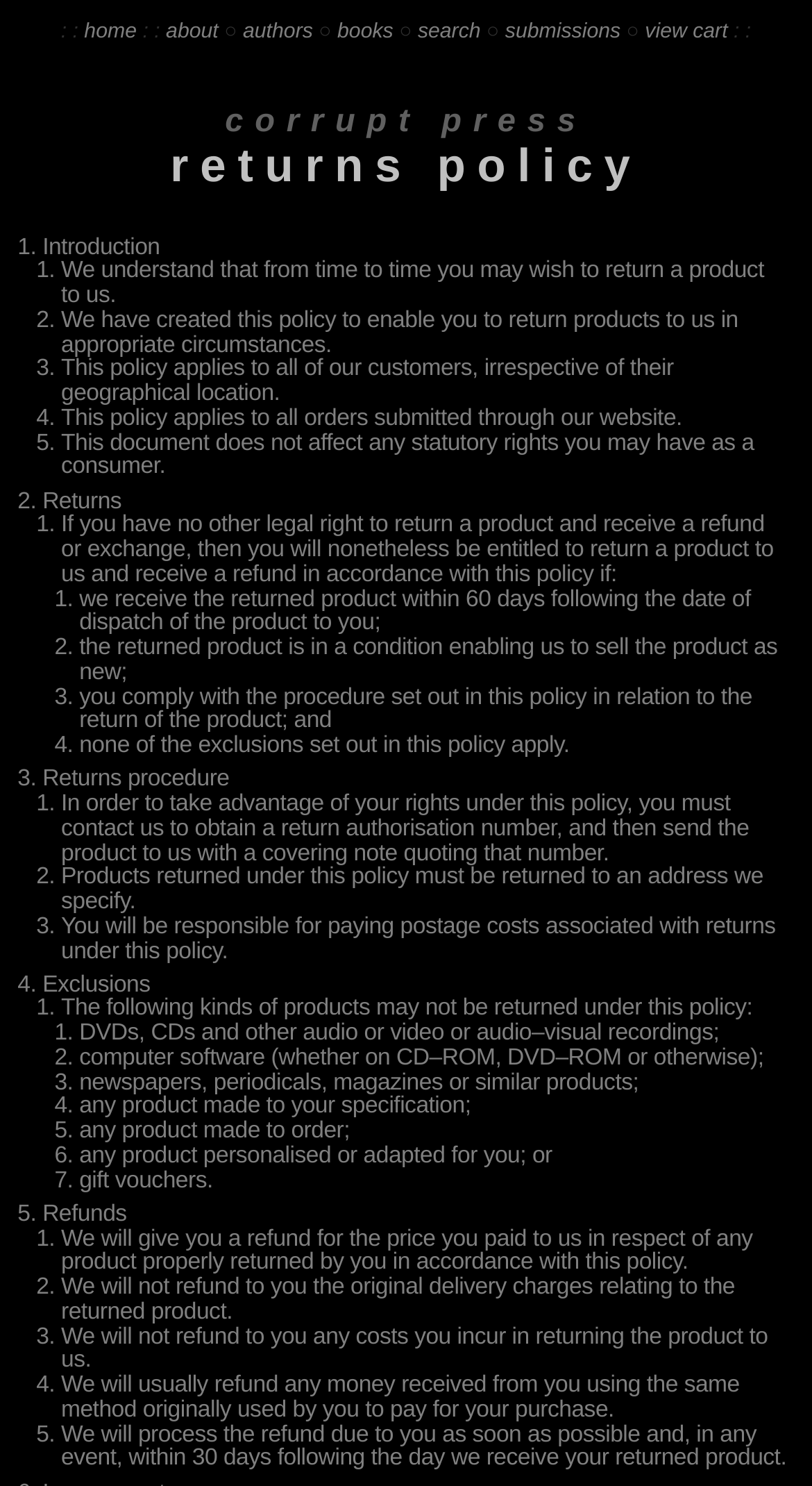Find the bounding box coordinates of the UI element according to this description: "search".

[0.514, 0.014, 0.592, 0.03]